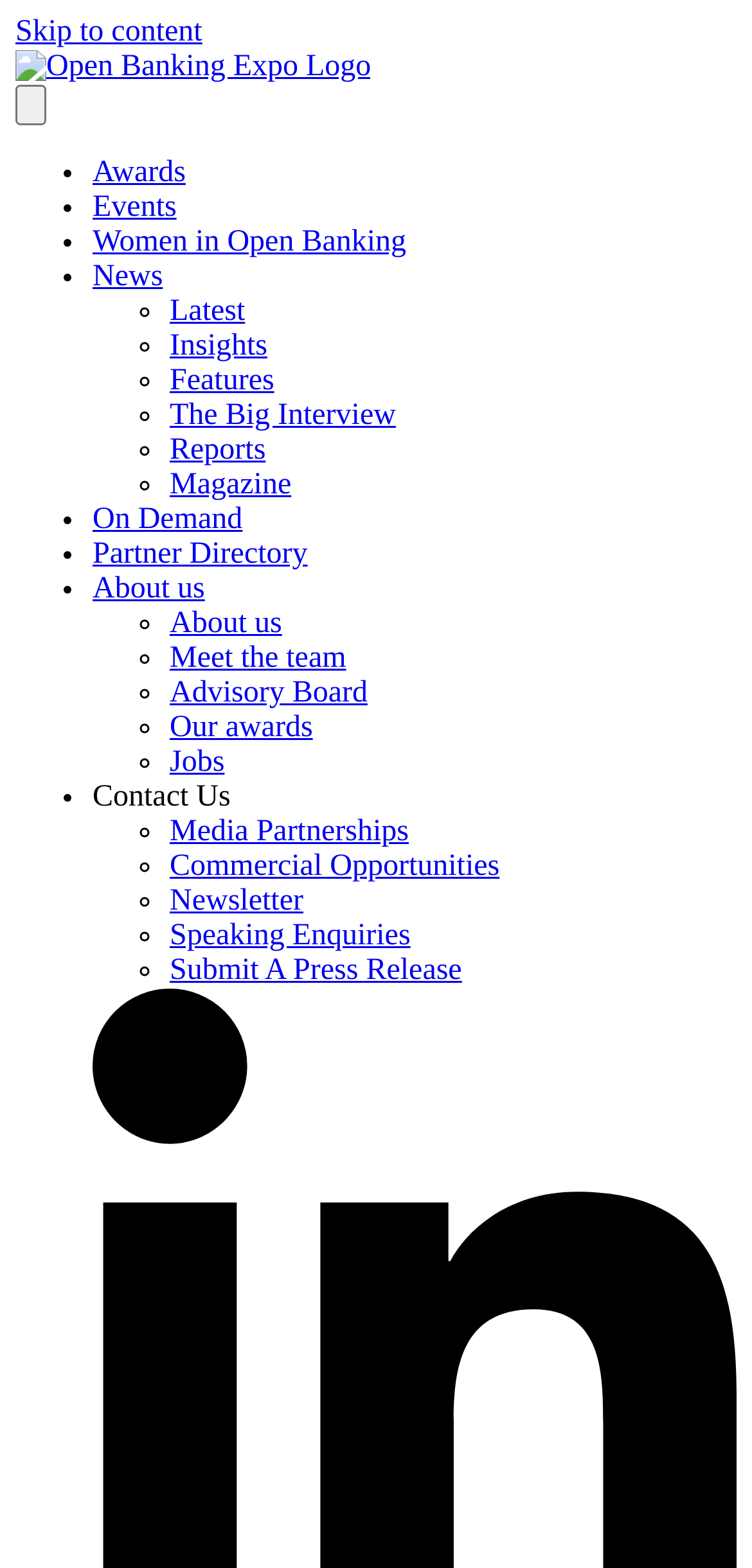Please provide the bounding box coordinates in the format (top-left x, top-left y, bottom-right x, bottom-right y). Remember, all values are floating point numbers between 0 and 1. What is the bounding box coordinate of the region described as: Women in Open Banking

[0.123, 0.144, 0.54, 0.165]